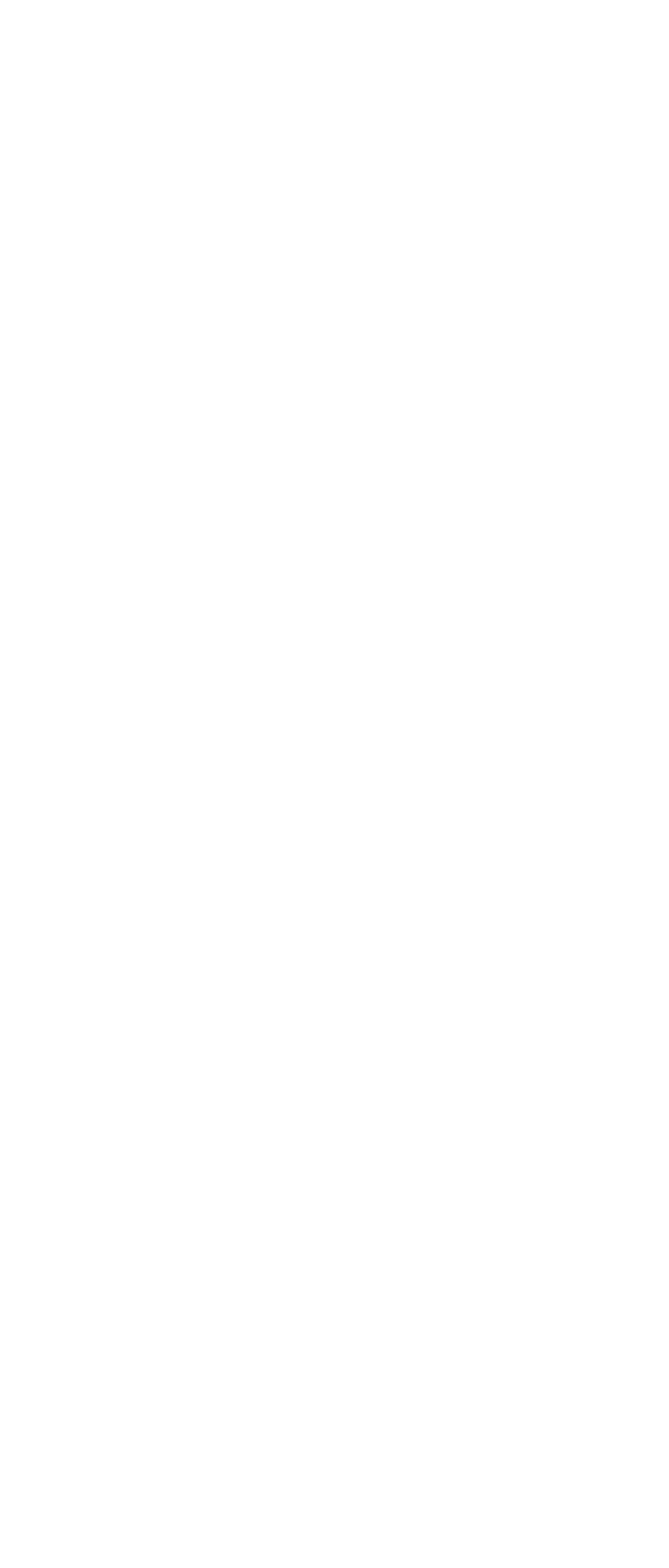Locate the bounding box coordinates of the region to be clicked to comply with the following instruction: "Visit GAM Web Backoffice". The coordinates must be four float numbers between 0 and 1, in the form [left, top, right, bottom].

[0.143, 0.612, 0.545, 0.638]